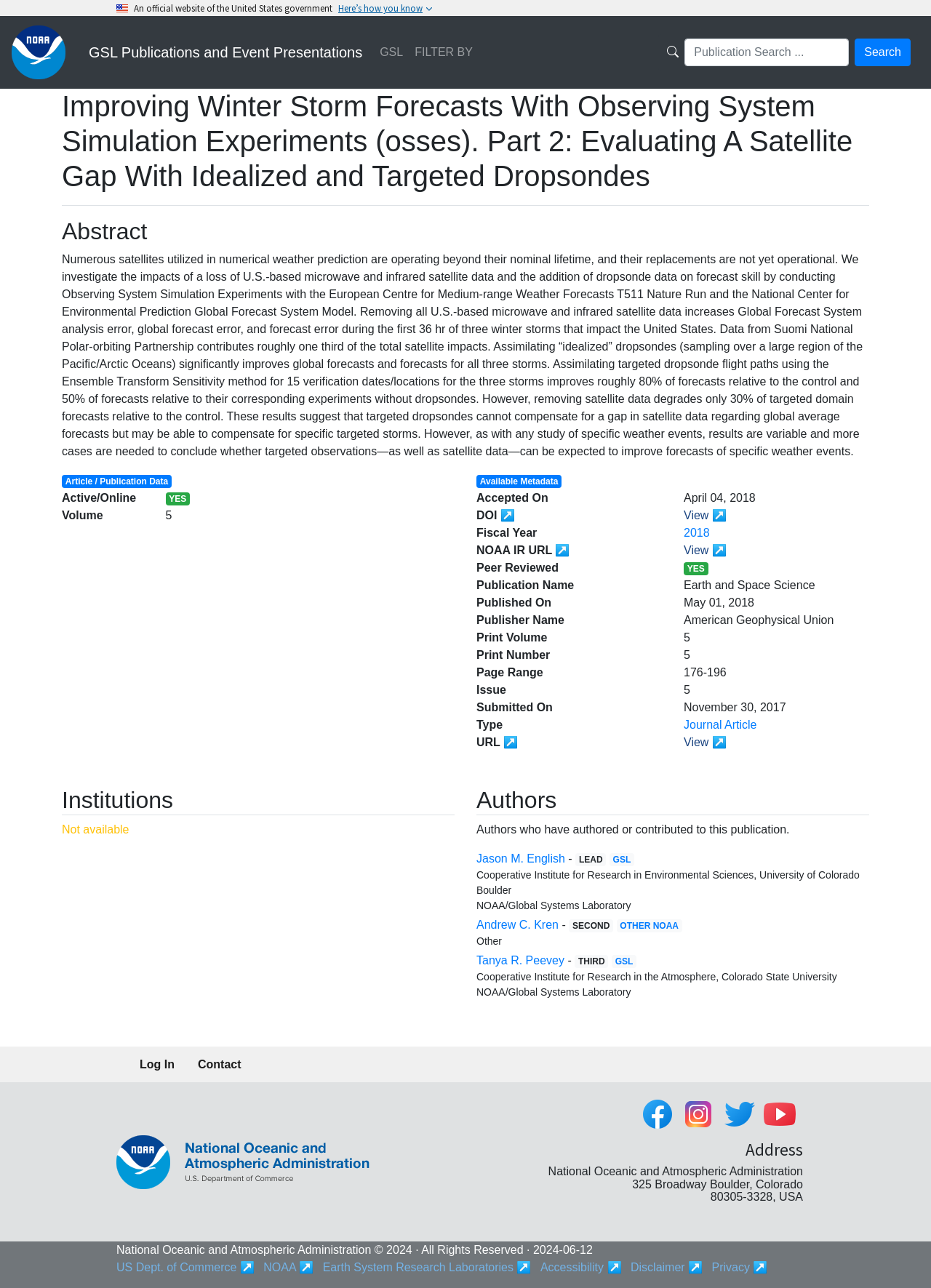Provide a thorough description of the webpage you see.

This webpage is a publication directory from the National Oceanic and Atmospheric Administration's (NOAA) Global System Laboratory. At the top left corner, there is a U.S. flag image, followed by a text stating that it is an official website of the United States government. Below this, there is a button labeled "Here's how you know" and a link to the National Oceanic Atmospheric Administration.

The main content of the page is a publication details section, which includes a heading that reads "Improving Winter Storm Forecasts With Observing System Simulation Experiments (osses). Part 2: Evaluating A Satellite Gap With Idealized and Targeted Dropsondes." Below this, there is an abstract section that provides a summary of the publication.

On the right side of the page, there is a search bar with a button labeled "Search" and a link to filter the publications. Below this, there are several metadata sections, including article information, publication data, and available metadata. These sections provide details such as the publication's volume, issue, page range, and DOI.

Further down the page, there are sections for institutions and authors. The authors section lists the authors who contributed to the publication, along with their affiliations.

At the bottom of the page, there are links to log in, contact, and social media platforms such as Facebook, Instagram, Twitter, and YouTube. There is also an image of the National Oceanic Atmosphere Administration logo.